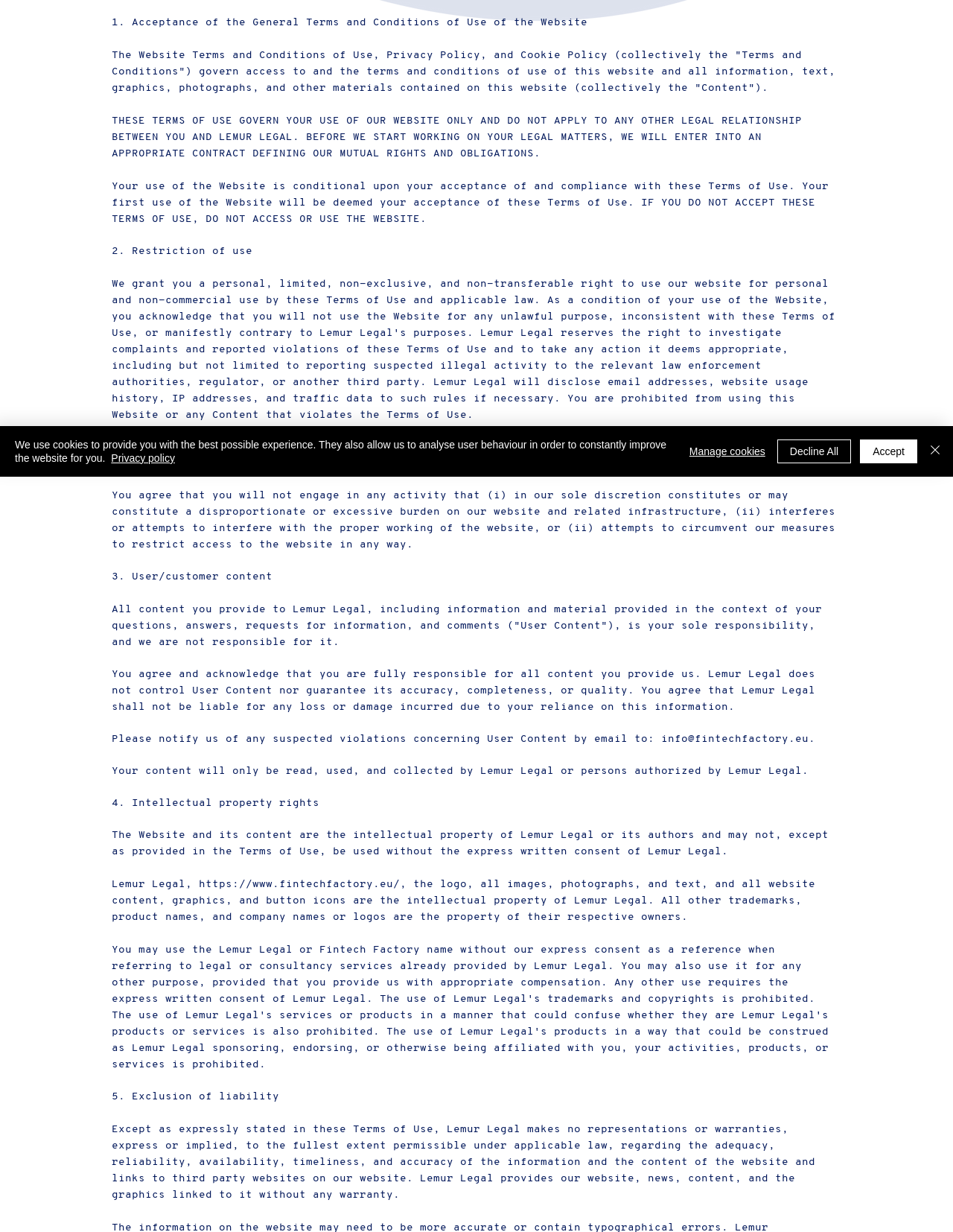Given the description "https://www.fintechfactory.eu/,", determine the bounding box of the corresponding UI element.

[0.209, 0.713, 0.427, 0.722]